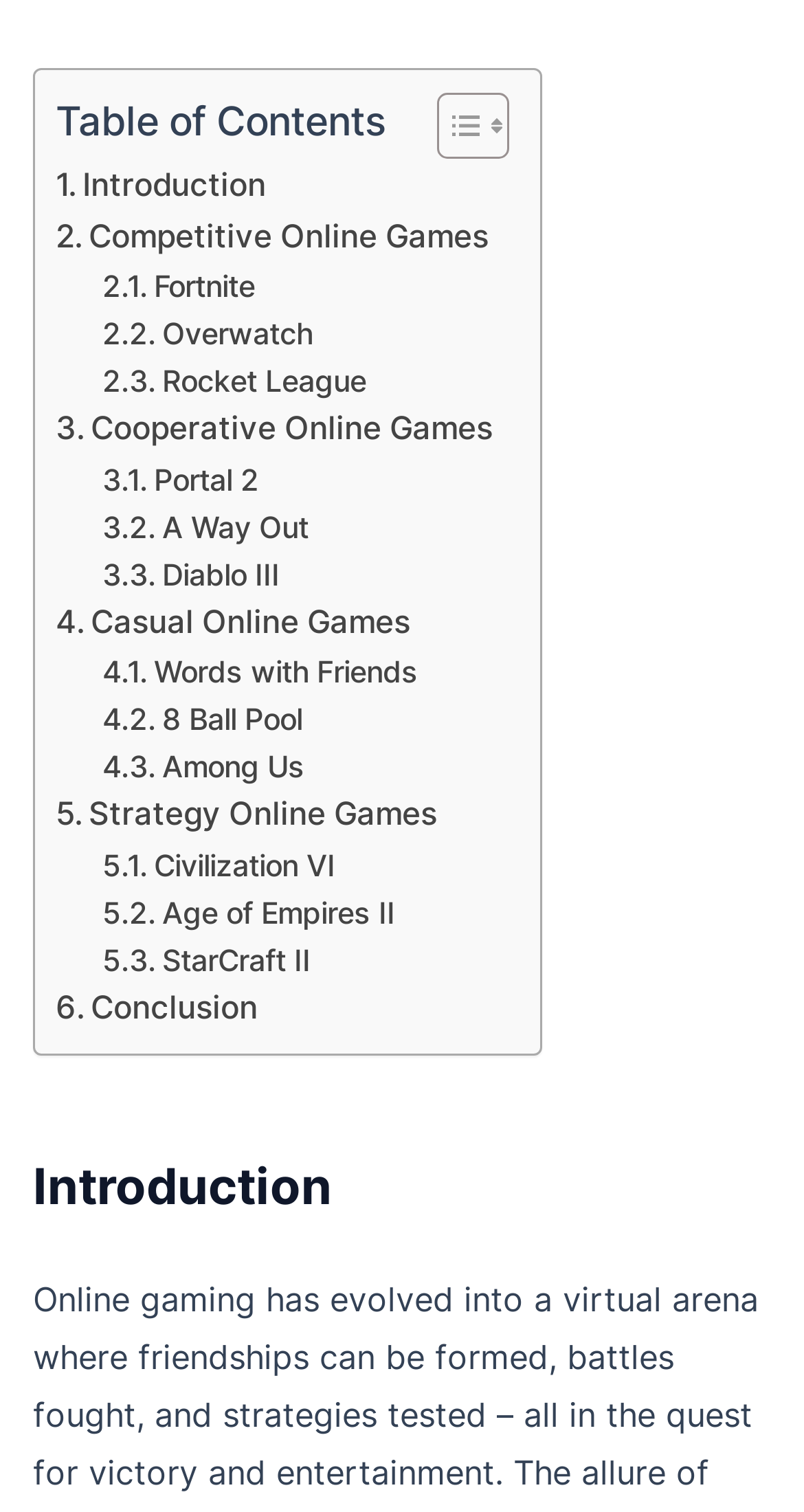Find and provide the bounding box coordinates for the UI element described with: "Conclusion".

[0.069, 0.65, 0.321, 0.684]